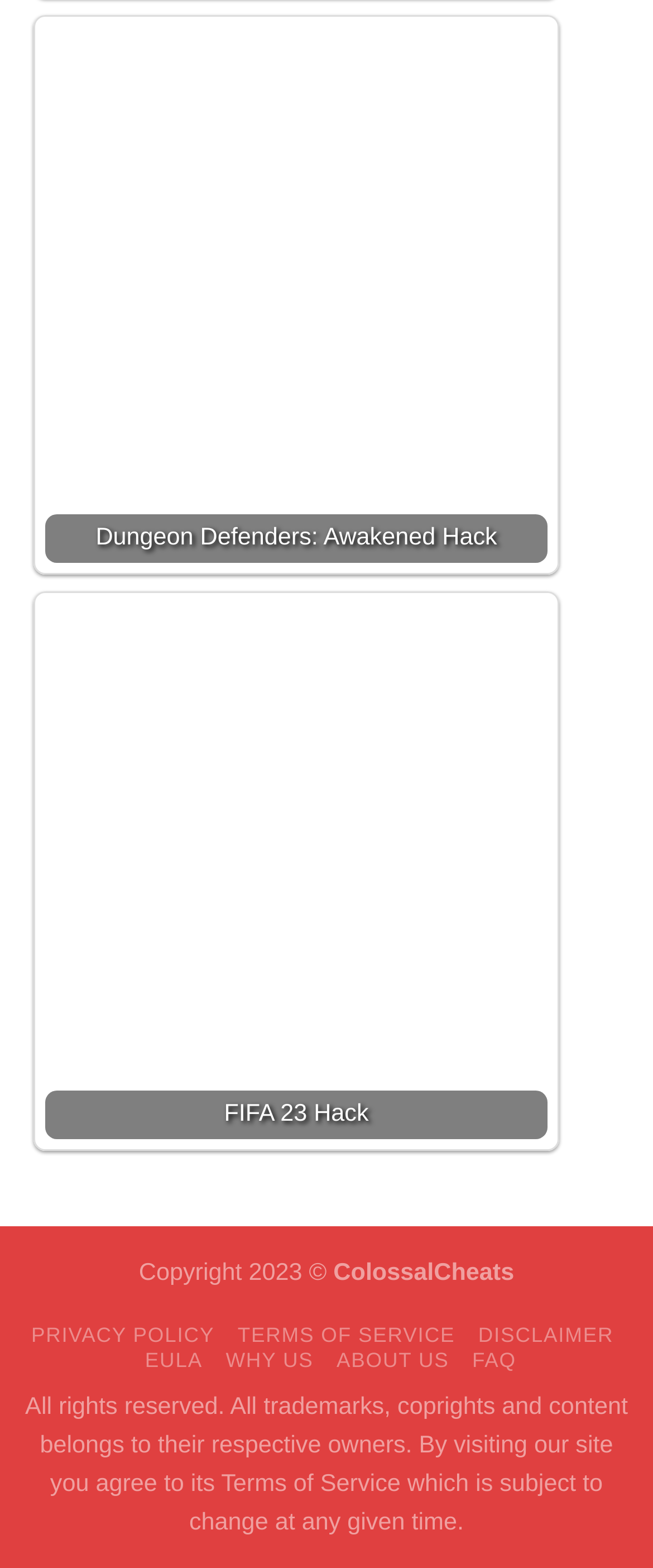Bounding box coordinates are specified in the format (top-left x, top-left y, bottom-right x, bottom-right y). All values are floating point numbers bounded between 0 and 1. Please provide the bounding box coordinate of the region this sentence describes: Terms of Service

[0.364, 0.844, 0.697, 0.859]